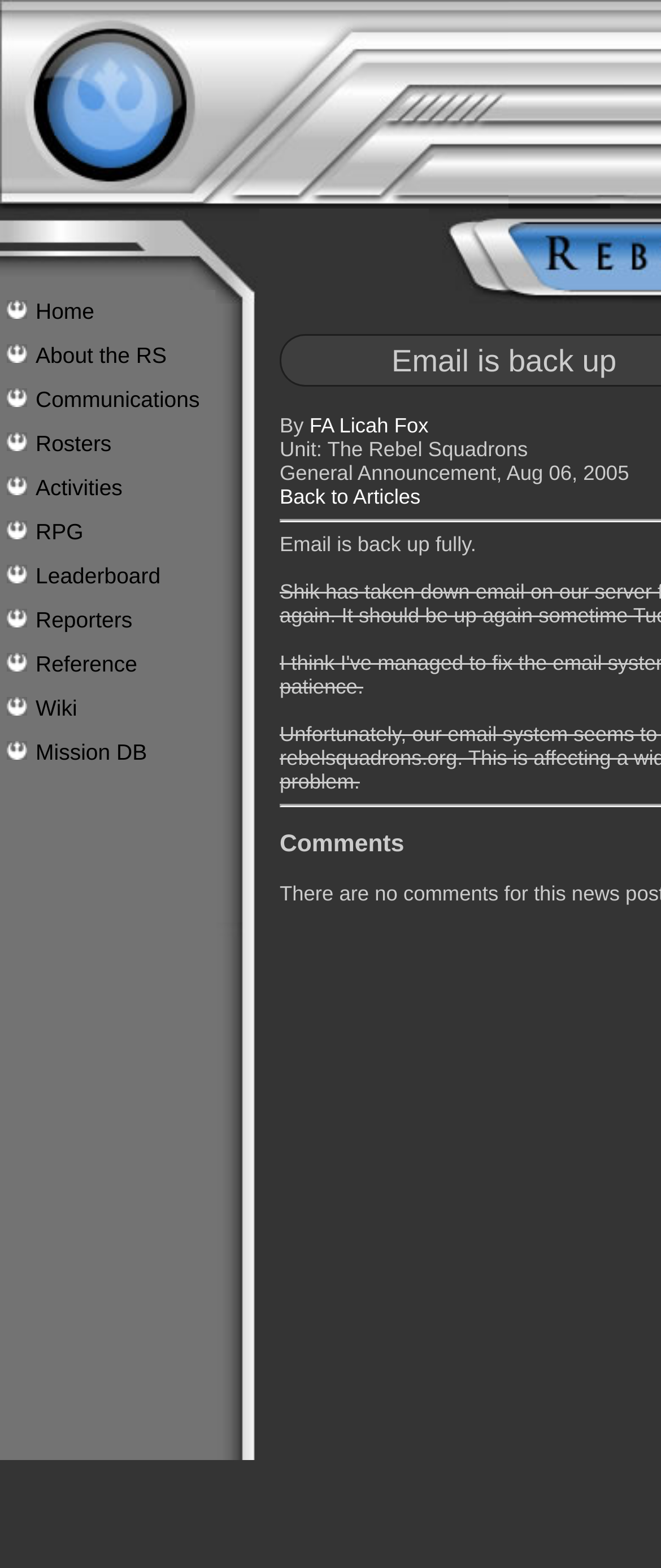Respond to the question below with a single word or phrase: What is the name of the unit?

The Rebel Squadrons